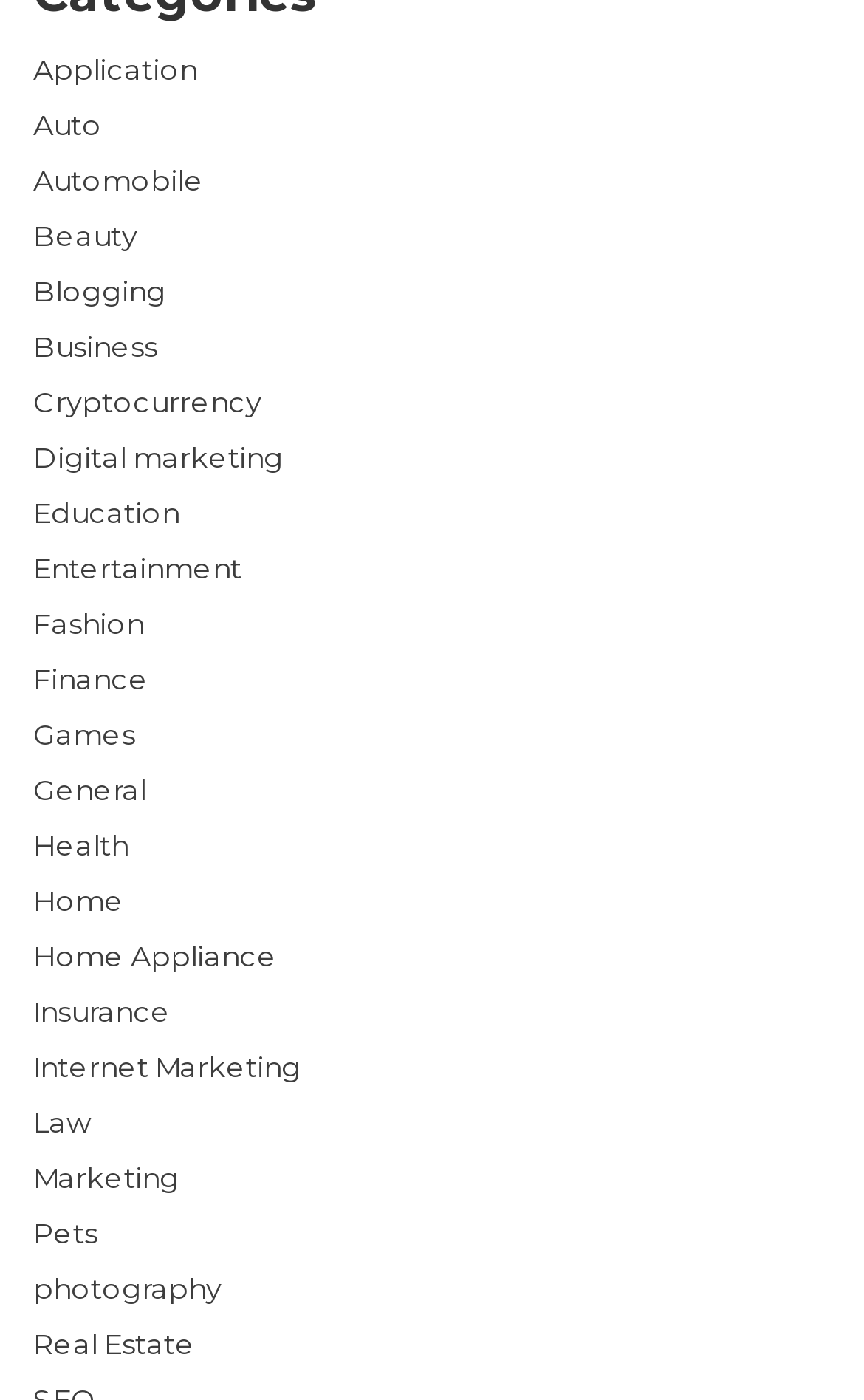Identify the bounding box coordinates of the clickable region necessary to fulfill the following instruction: "Click on Automobile". The bounding box coordinates should be four float numbers between 0 and 1, i.e., [left, top, right, bottom].

[0.038, 0.118, 0.236, 0.141]